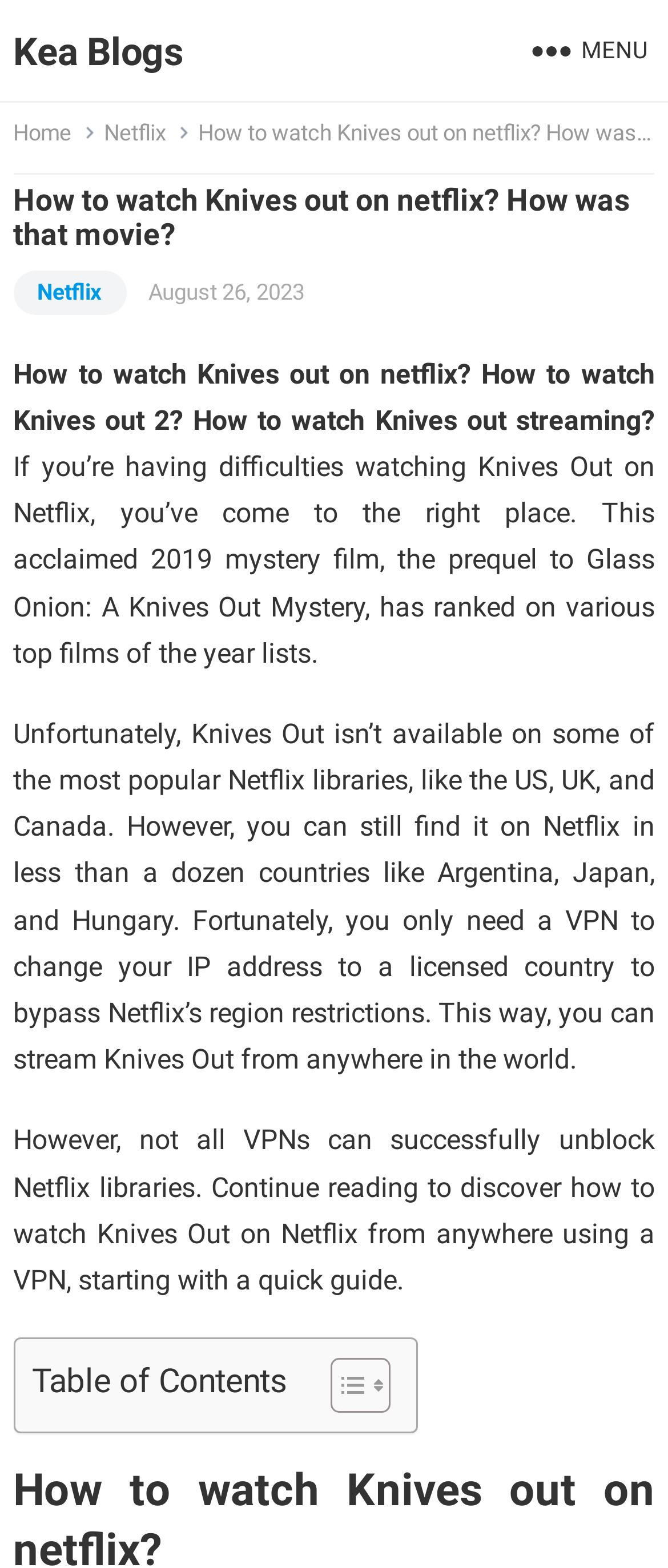Answer this question using a single word or a brief phrase:
What is required to bypass Netflix's region restrictions?

a VPN